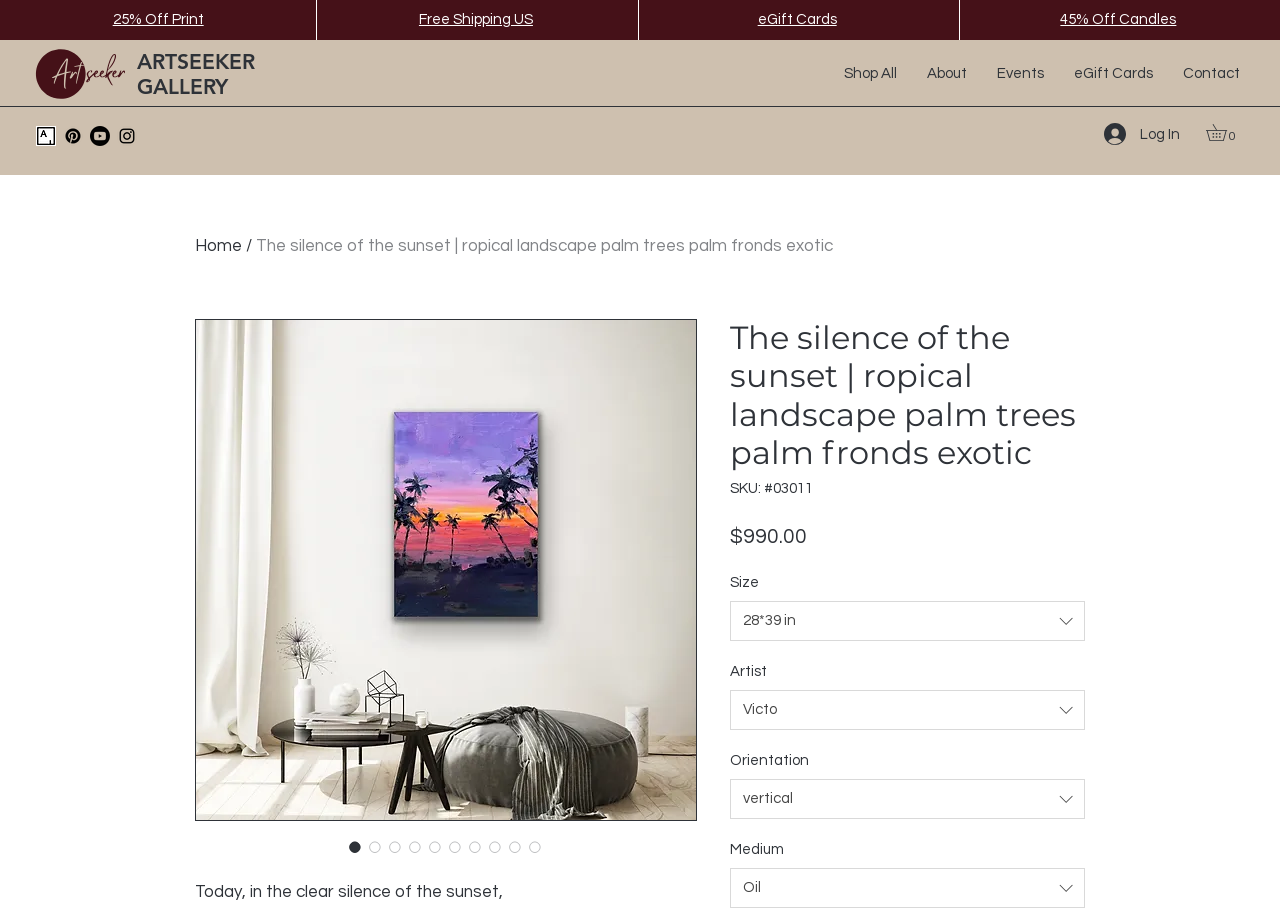How many social media links are there in the Social Bar?
Using the image, respond with a single word or phrase.

4